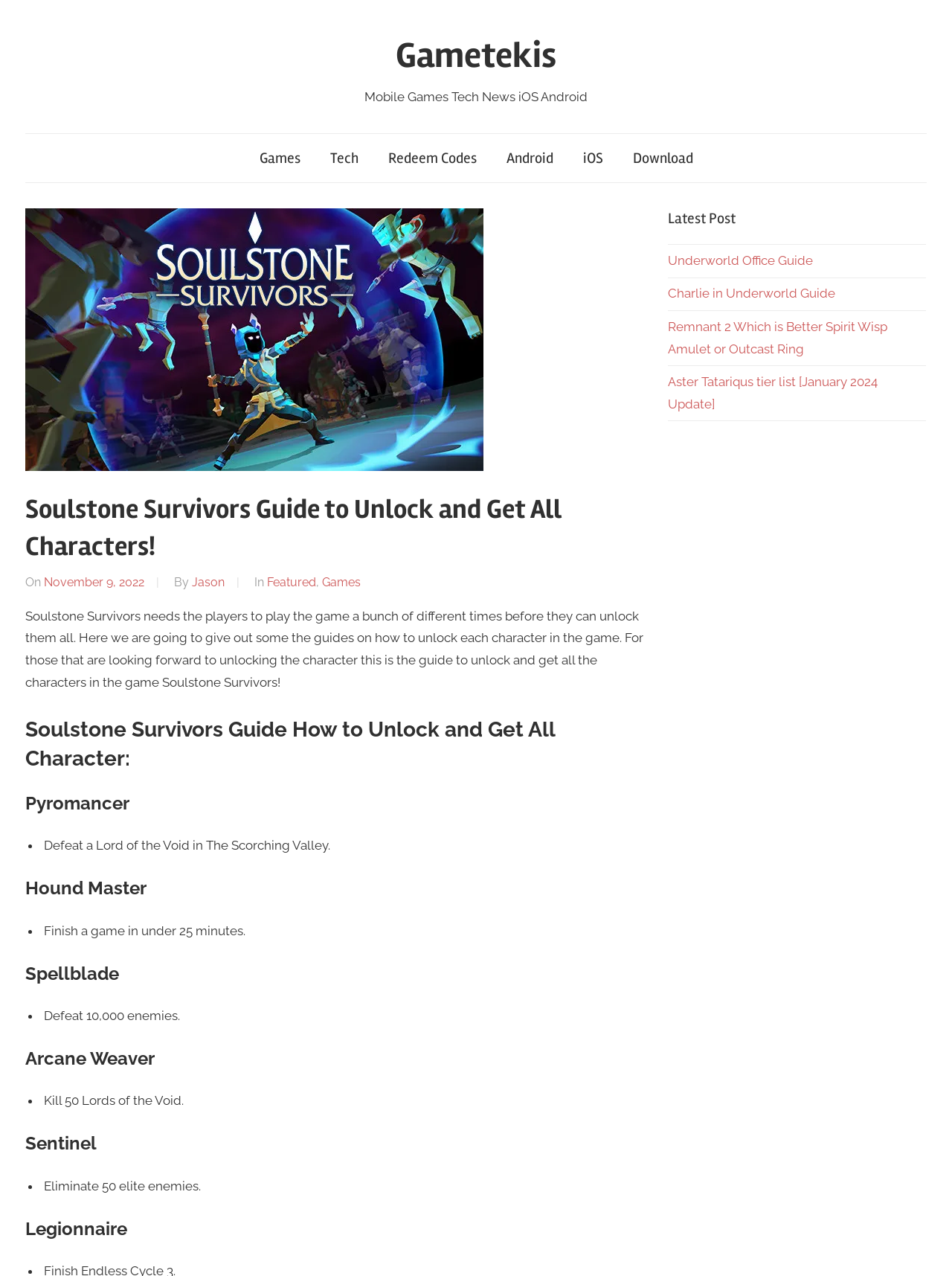Please identify the bounding box coordinates of the region to click in order to complete the given instruction: "Start a repair". The coordinates should be four float numbers between 0 and 1, i.e., [left, top, right, bottom].

None